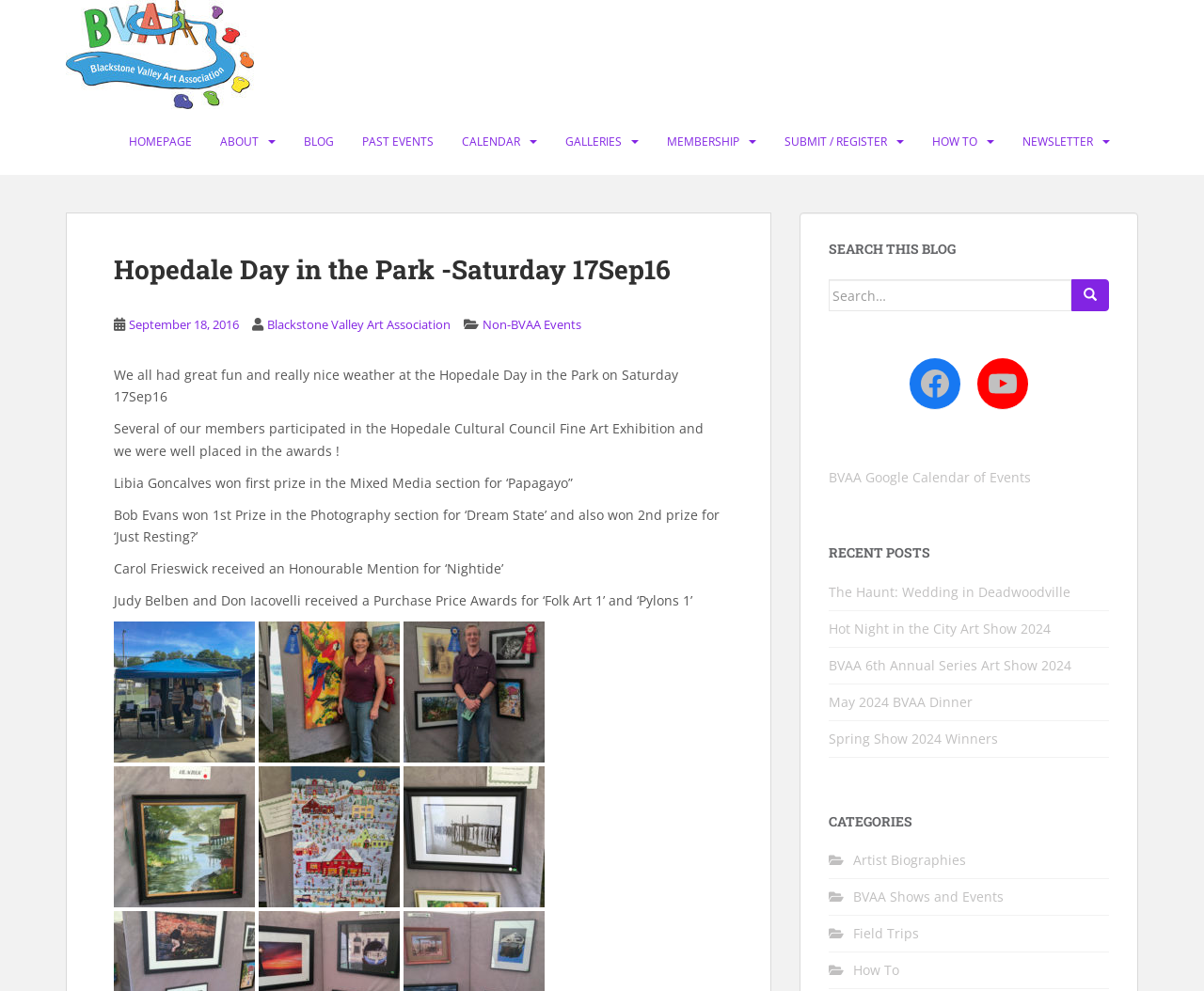Identify the bounding box coordinates of the clickable section necessary to follow the following instruction: "Click the 'FB' link". The coordinates should be presented as four float numbers from 0 to 1, i.e., [left, top, right, bottom].

[0.755, 0.362, 0.798, 0.413]